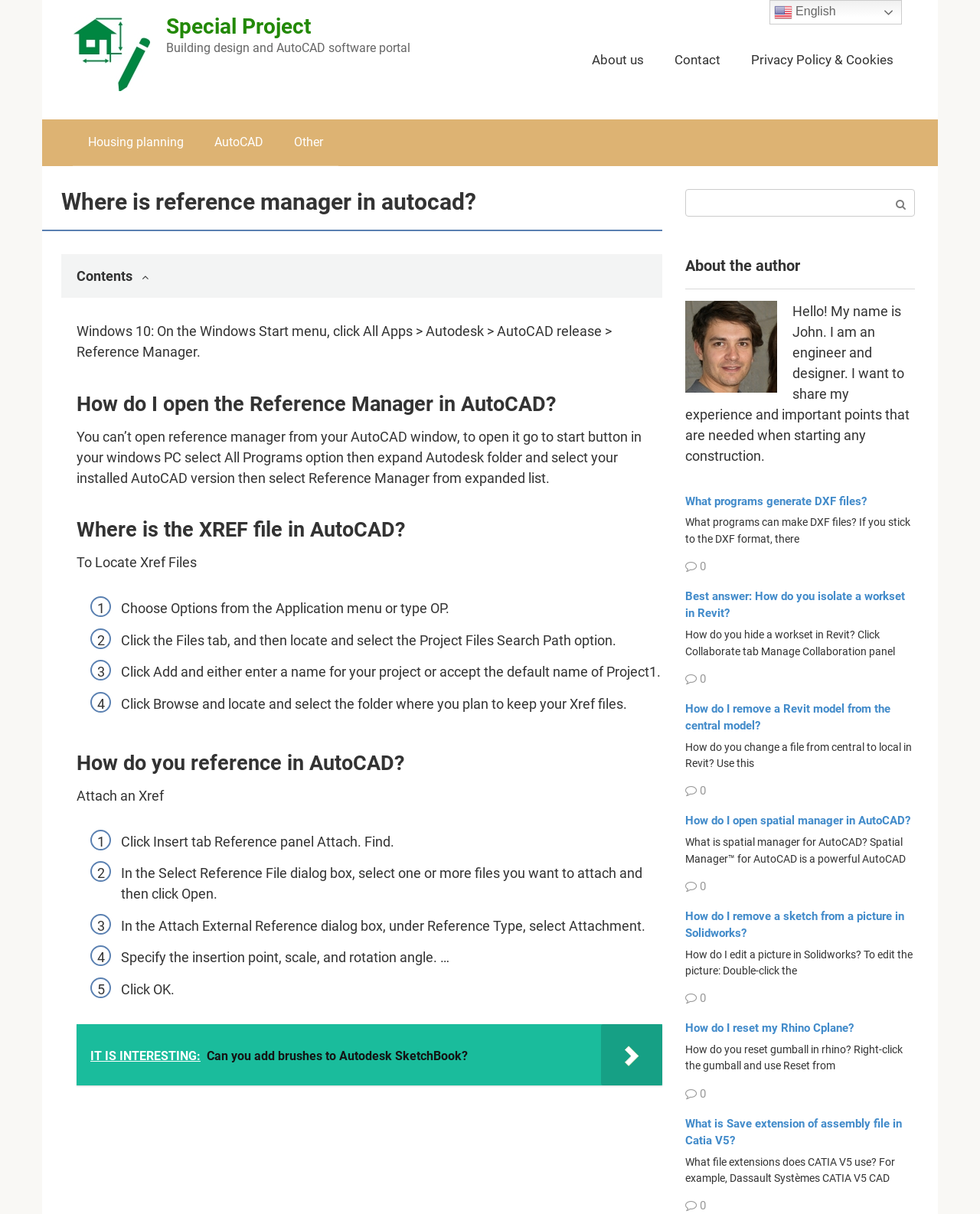Answer the question below with a single word or a brief phrase: 
Where are the XREF files located in AutoCAD?

In the Project Files Search Path